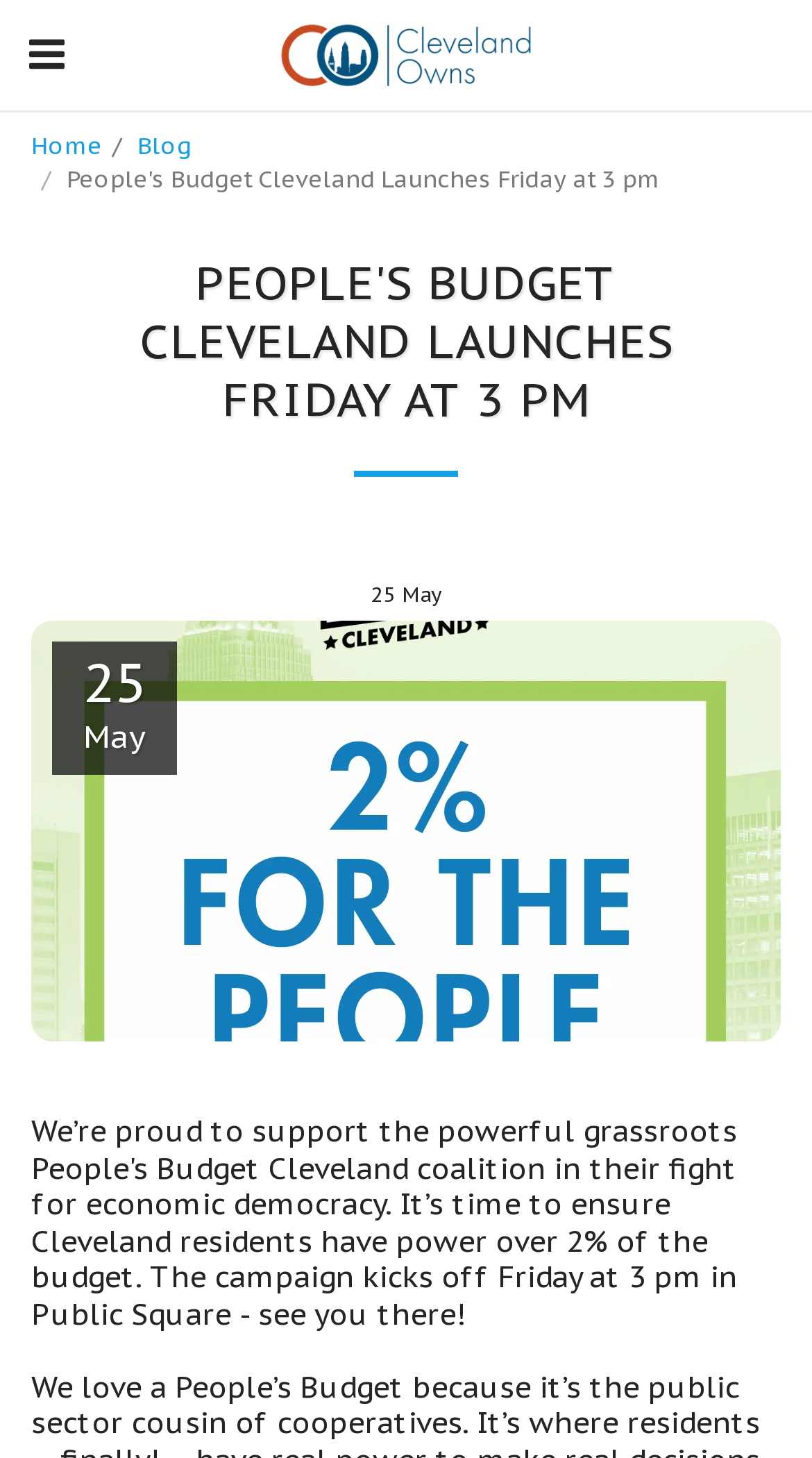What is the date of the event? Based on the screenshot, please respond with a single word or phrase.

May 25, 2023